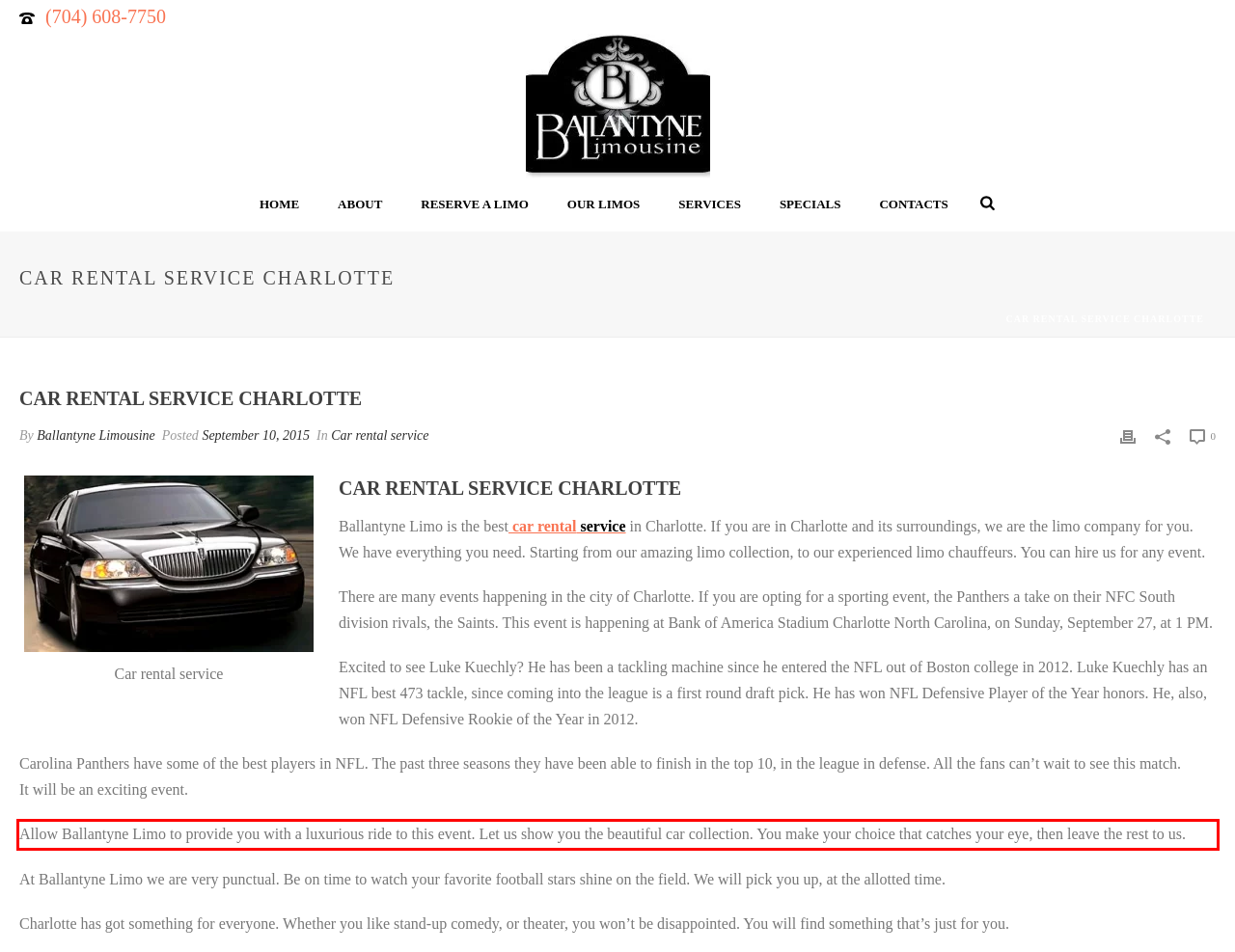In the screenshot of the webpage, find the red bounding box and perform OCR to obtain the text content restricted within this red bounding box.

Allow Ballantyne Limo to provide you with a luxurious ride to this event. Let us show you the beautiful car collection. You make your choice that catches your eye, then leave the rest to us.